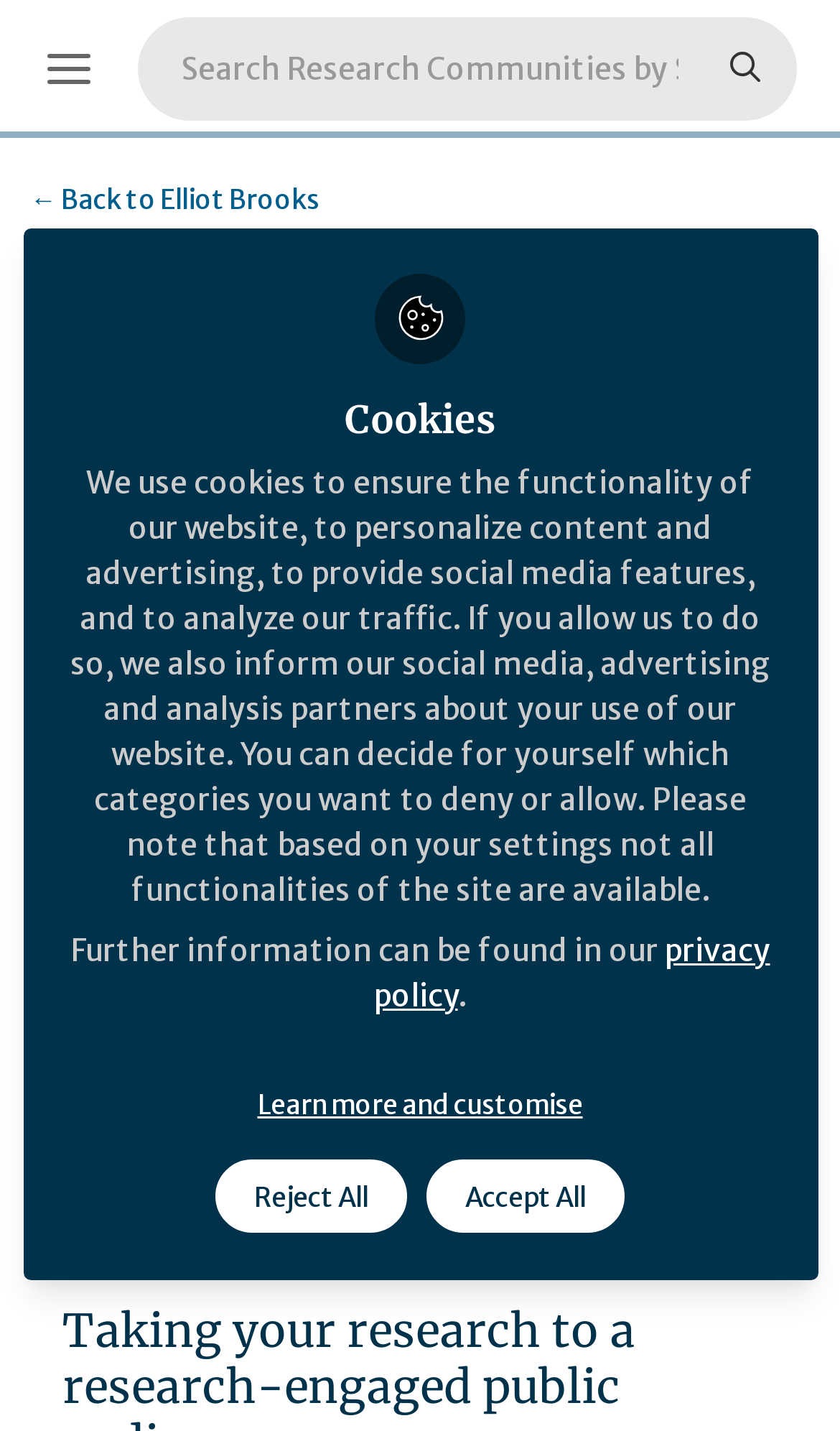Given the following UI element description: "Learn more and customise", find the bounding box coordinates in the webpage screenshot.

[0.081, 0.744, 0.919, 0.798]